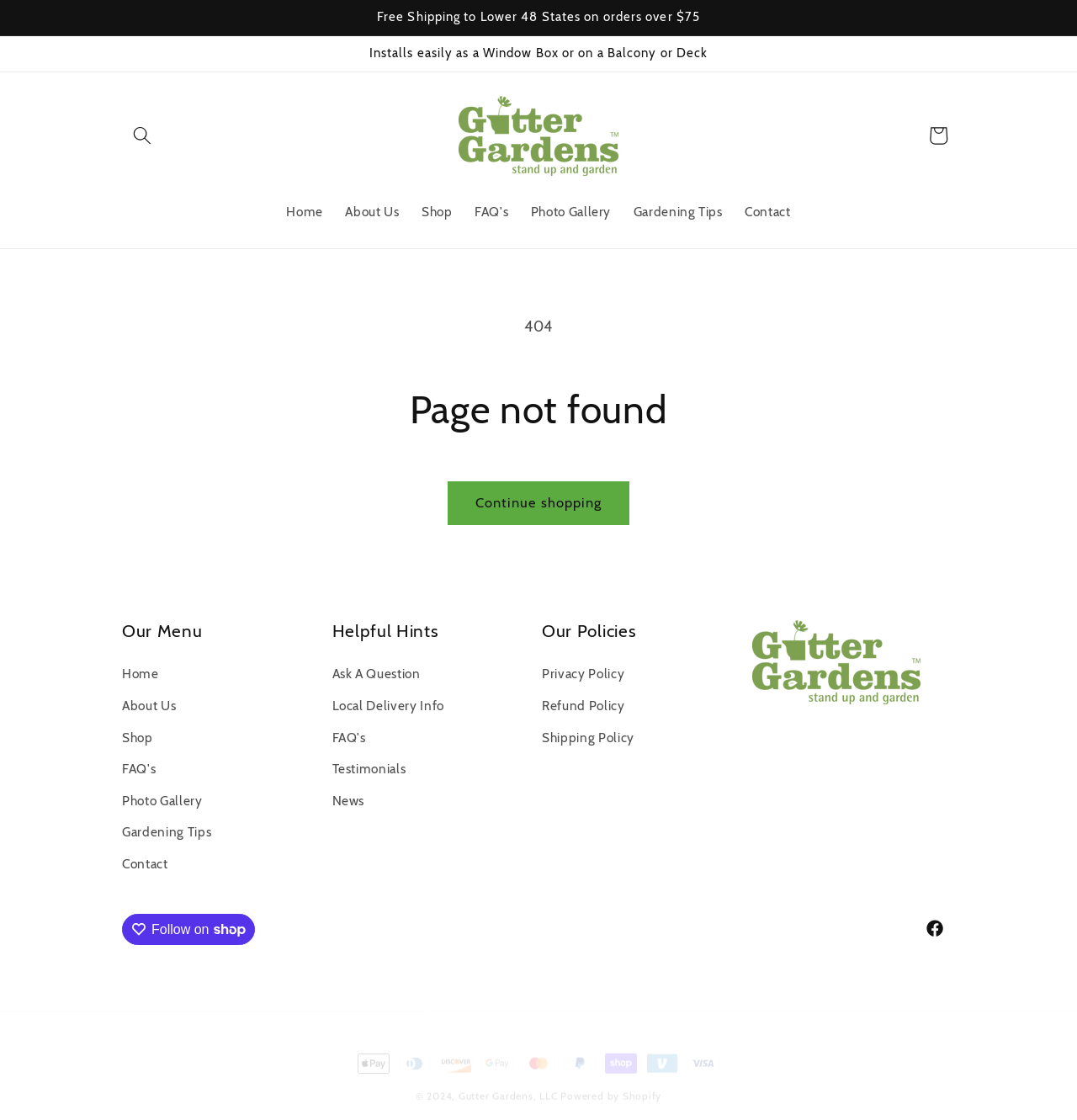Respond with a single word or phrase:
What payment methods are accepted on this website?

Multiple